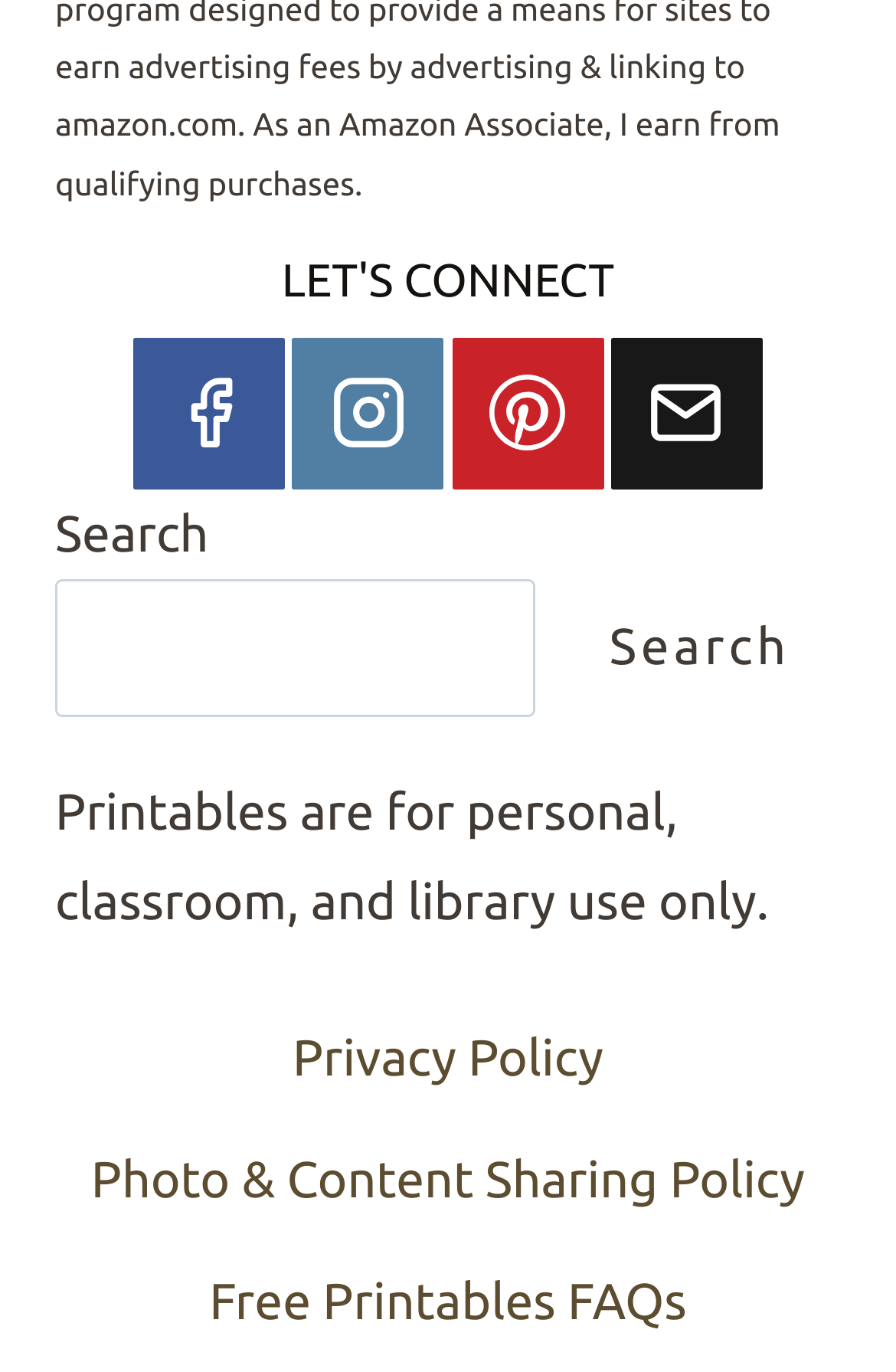Find the bounding box coordinates of the area that needs to be clicked in order to achieve the following instruction: "Check Privacy Policy". The coordinates should be specified as four float numbers between 0 and 1, i.e., [left, top, right, bottom].

[0.293, 0.728, 0.707, 0.817]